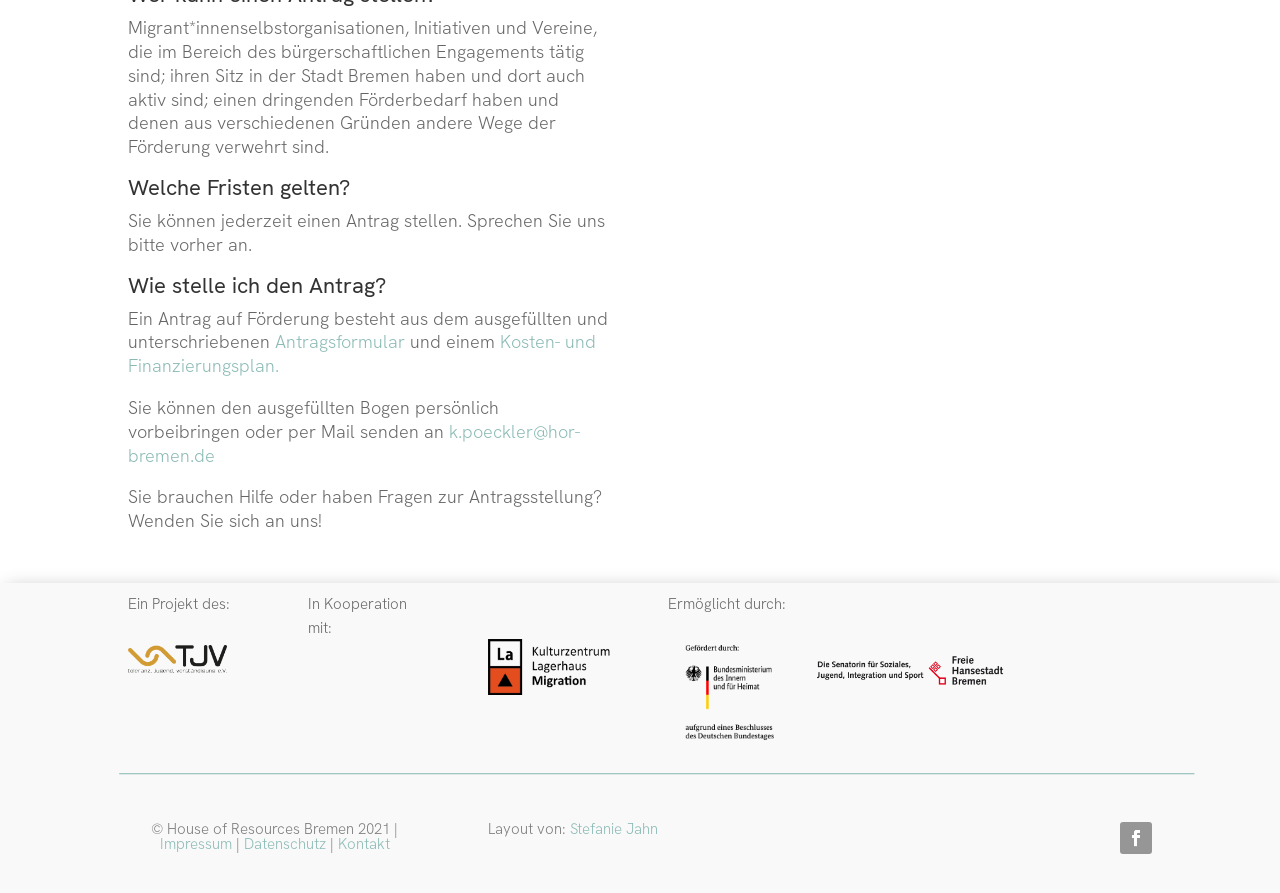Determine the bounding box of the UI component based on this description: "Newly added". The bounding box coordinates should be four float values between 0 and 1, i.e., [left, top, right, bottom].

None